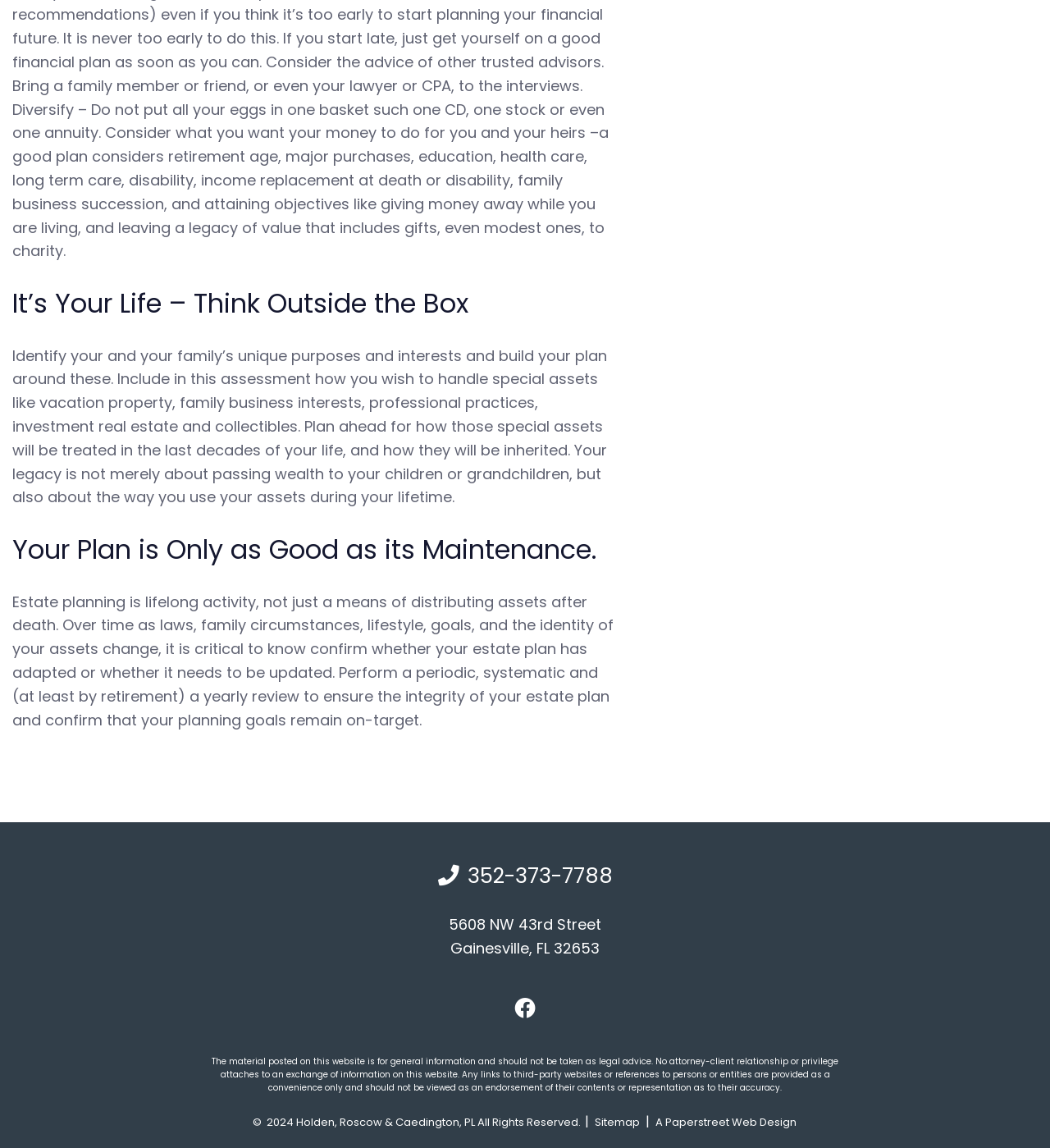Answer this question using a single word or a brief phrase:
What is the phone number to contact the law firm?

352-373-7788